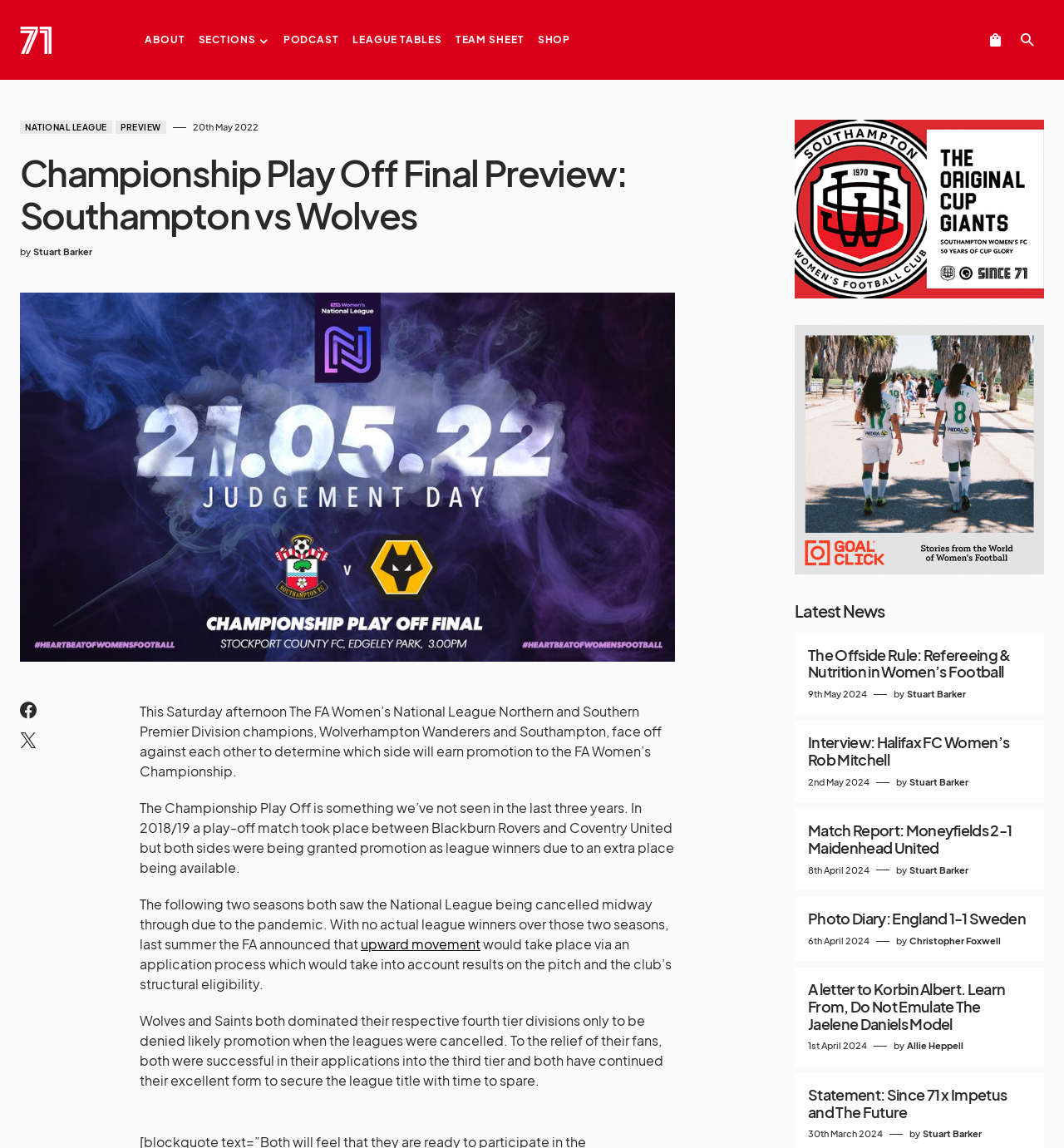What is the name of the league that Wolverhampton Wanderers and Southampton are competing in?
Using the details from the image, give an elaborate explanation to answer the question.

The answer can be found in the first paragraph of the article, which states 'The FA Women’s National League Northern and Southern Premier Division champions, Wolverhampton Wanderers and Southampton, face off against each other to determine which side will earn promotion to the FA Women’s Championship.'